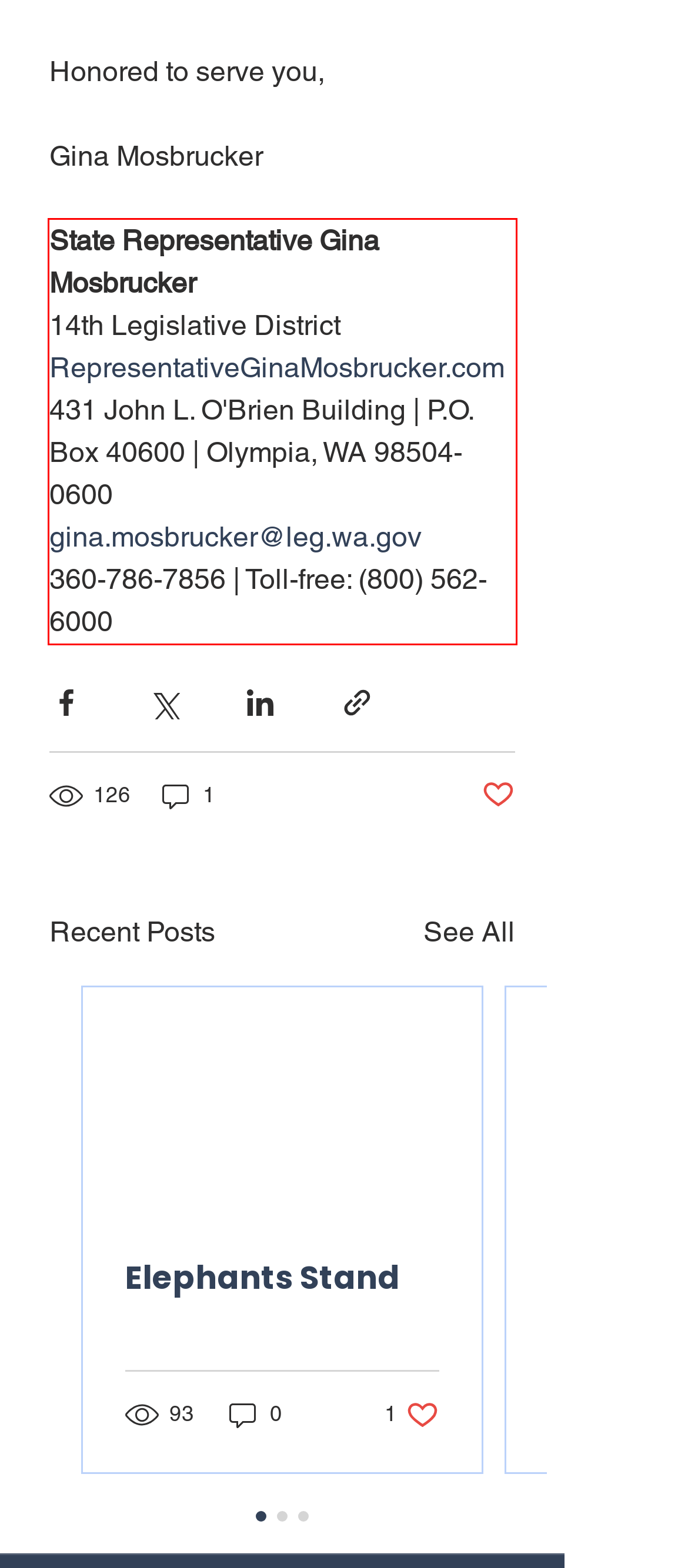Using the provided webpage screenshot, identify and read the text within the red rectangle bounding box.

State Representative Gina Mosbrucker 14th Legislative District RepresentativeGinaMosbrucker.com 431 John L. O'Brien Building | P.O. Box 40600 | Olympia, WA 98504-0600 gina.mosbrucker@leg.wa.gov 360-786-7856 | Toll-free: (800) 562-6000